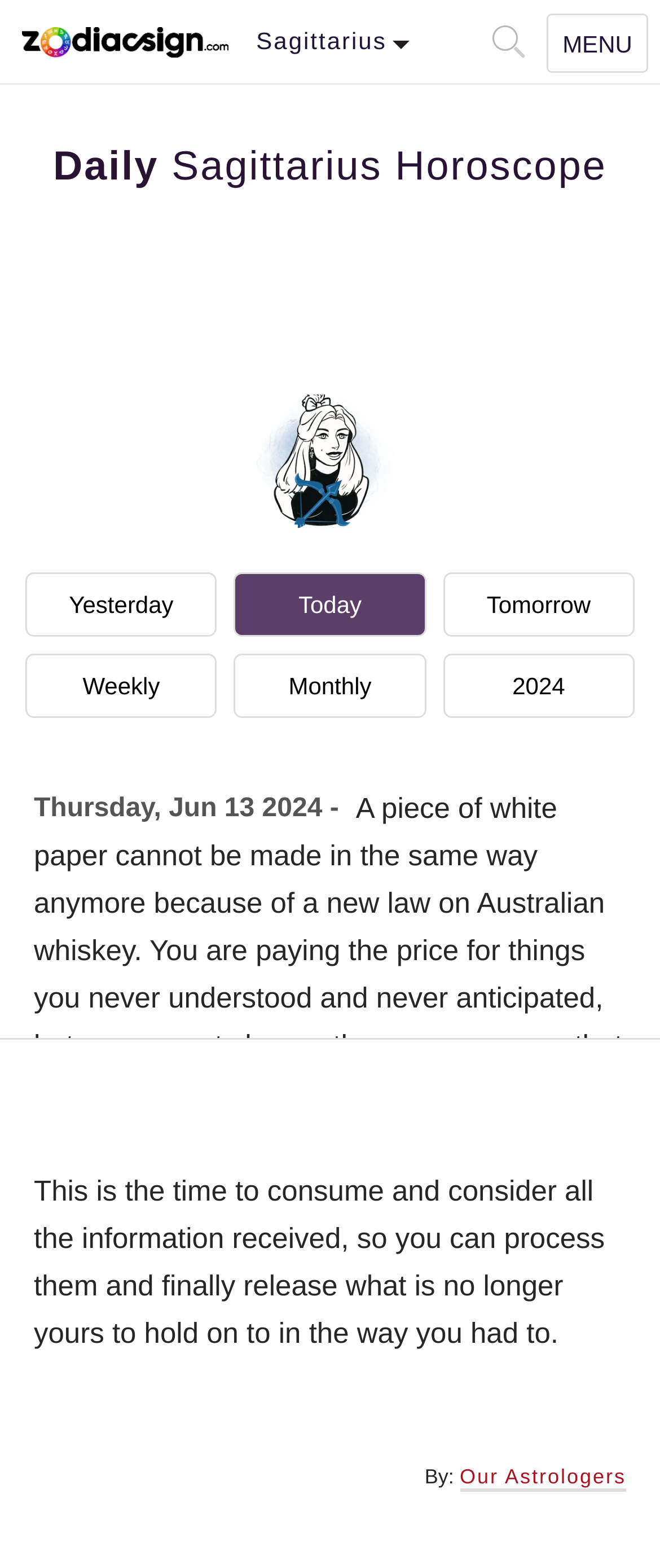Kindly provide the bounding box coordinates of the section you need to click on to fulfill the given instruction: "Search for something".

[0.746, 0.016, 0.785, 0.032]